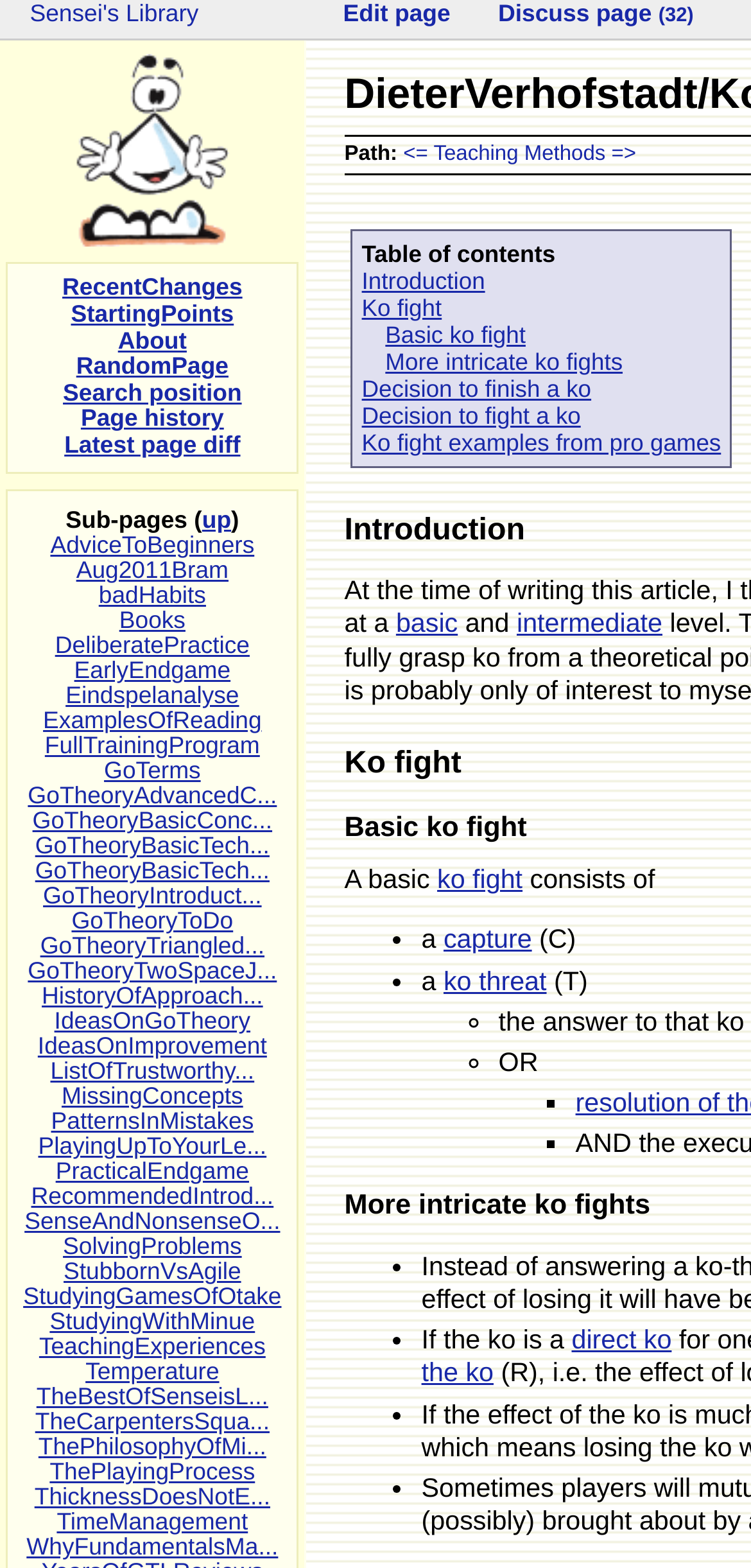Refer to the image and provide an in-depth answer to the question:
What is the current page about?

Based on the webpage content, I can see that the current page is about Ko fight, which is a concept in the game of Go. The page provides an introduction to Ko fight, its basic concepts, and more intricate Ko fights.